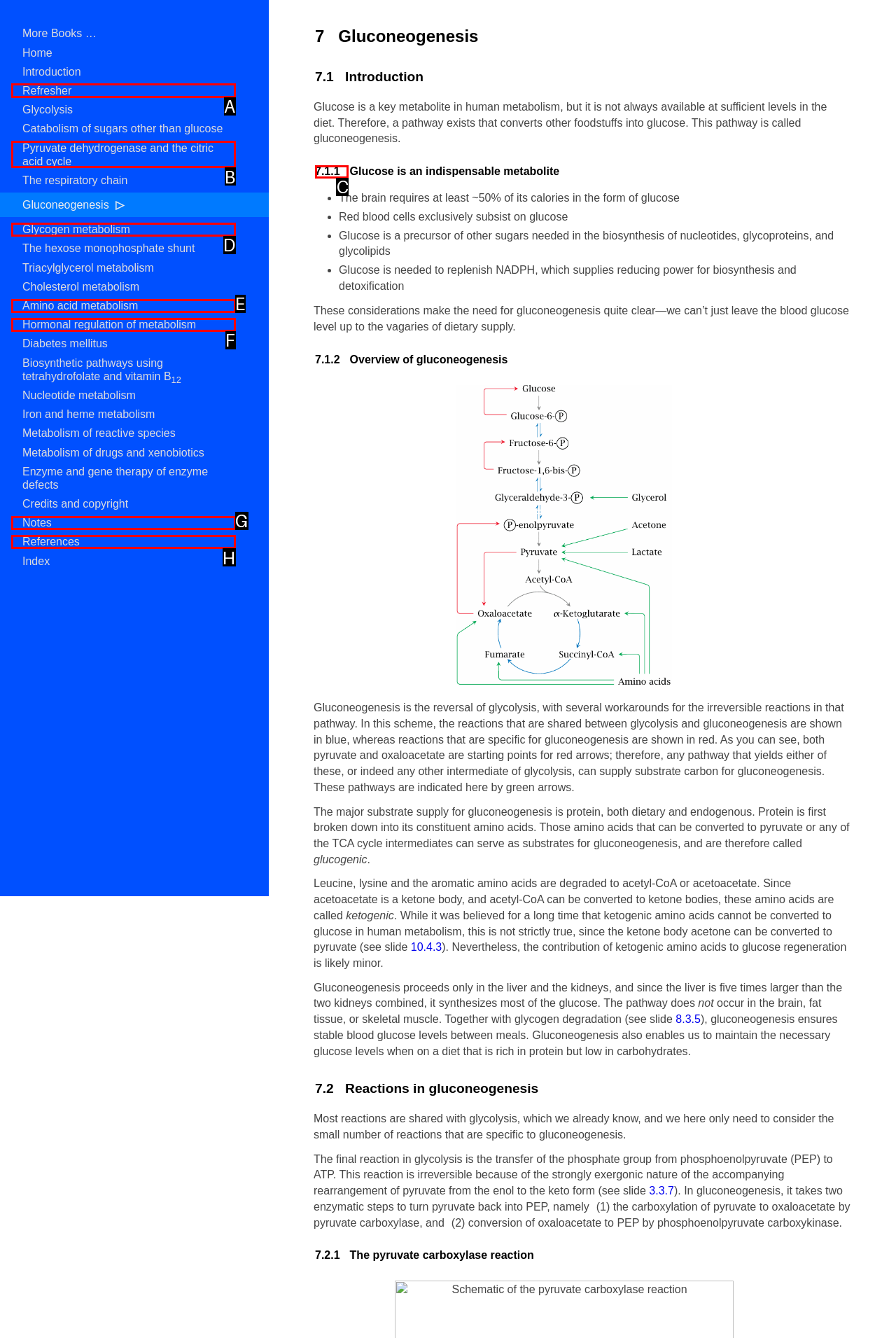Find the HTML element to click in order to complete this task: Click on the '7.1.1' link
Answer with the letter of the correct option.

C